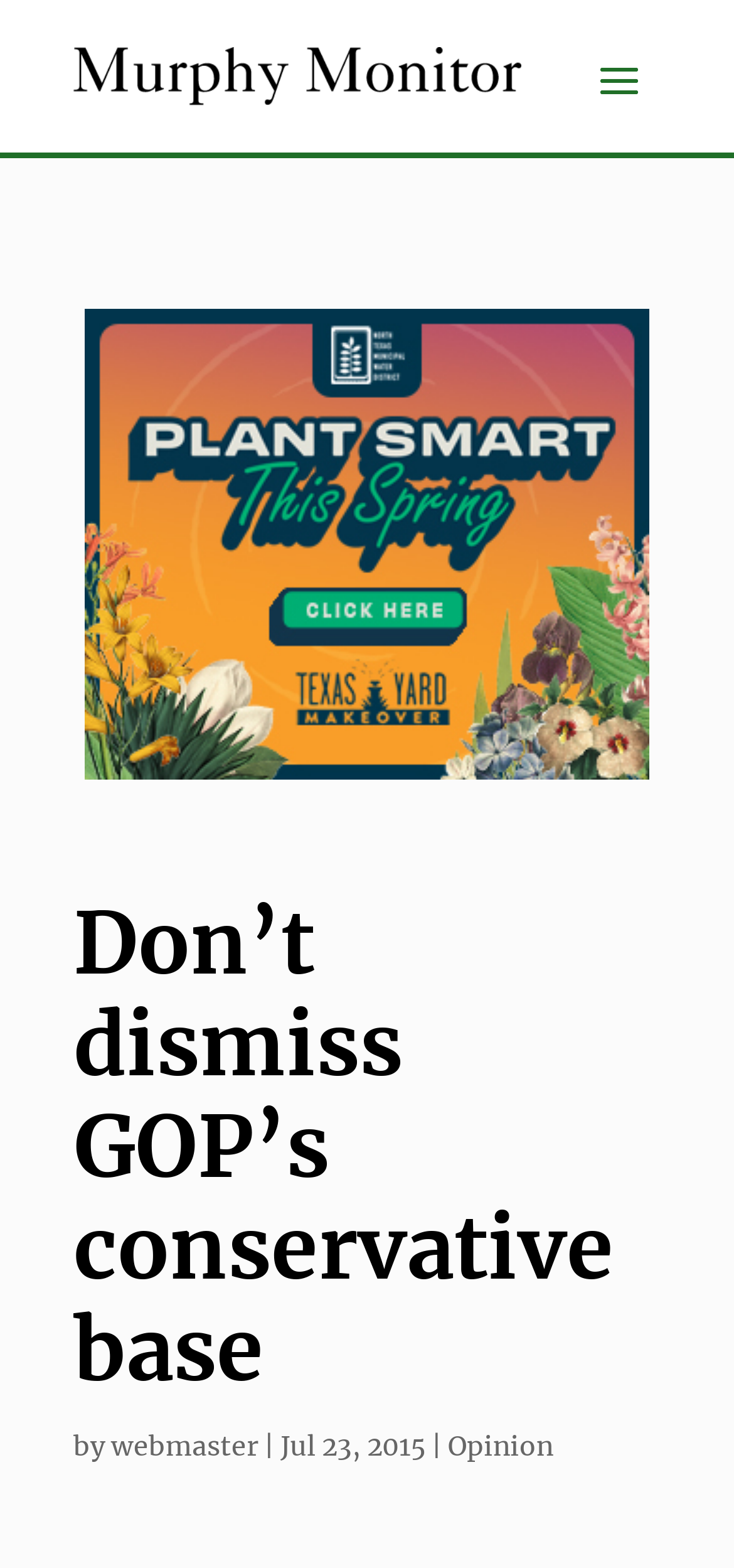Provide a brief response to the question using a single word or phrase: 
What is the author of this article?

webmaster